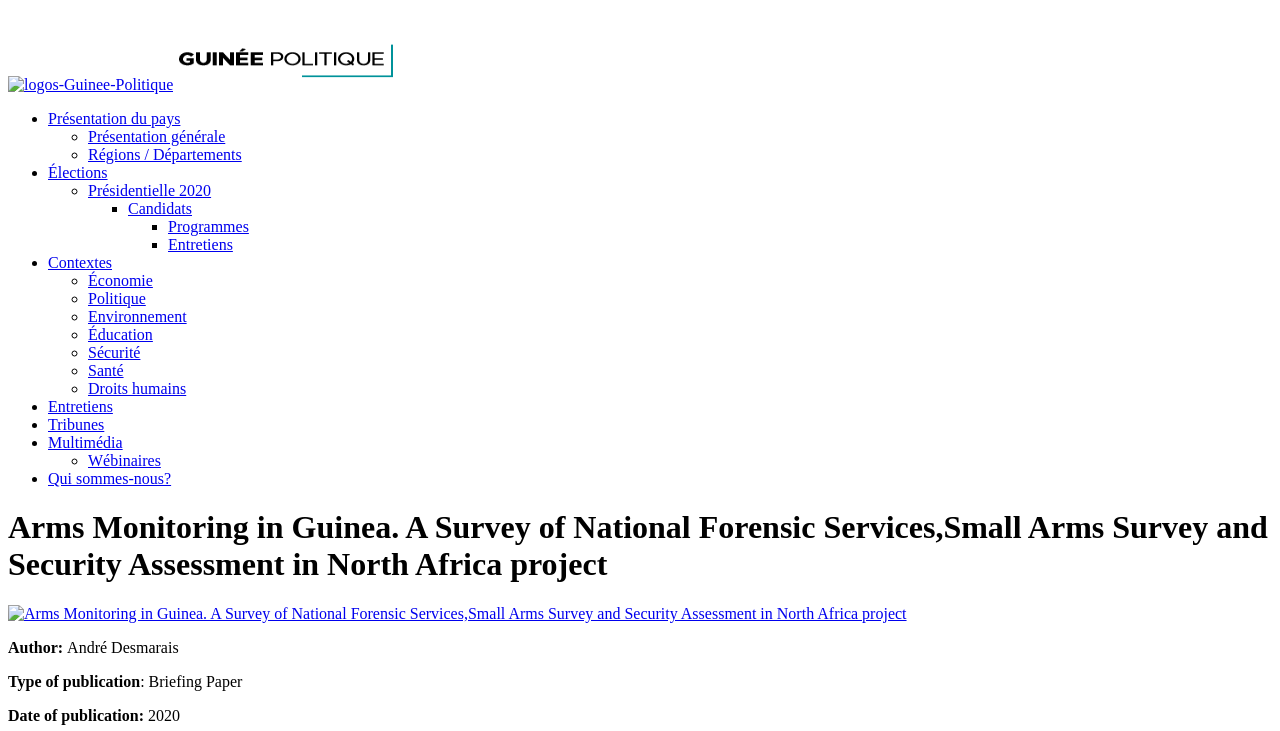Please identify and generate the text content of the webpage's main heading.

Arms Monitoring in Guinea. A Survey of National Forensic Services,Small Arms Survey and Security Assessment in North Africa project